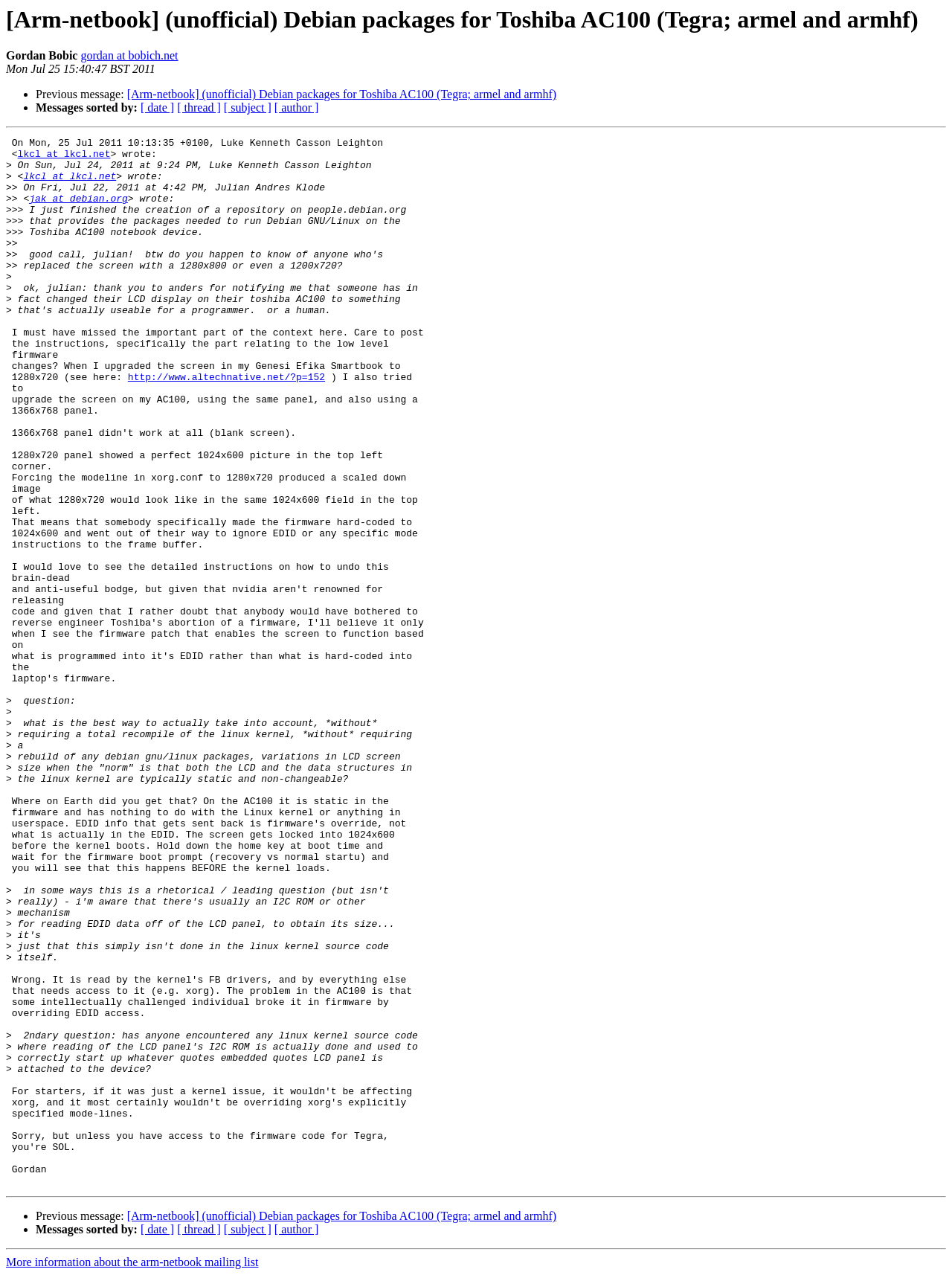From the screenshot, find the bounding box of the UI element matching this description: "http://www.altechnative.net/?p=152". Supply the bounding box coordinates in the form [left, top, right, bottom], each a float between 0 and 1.

[0.135, 0.292, 0.343, 0.301]